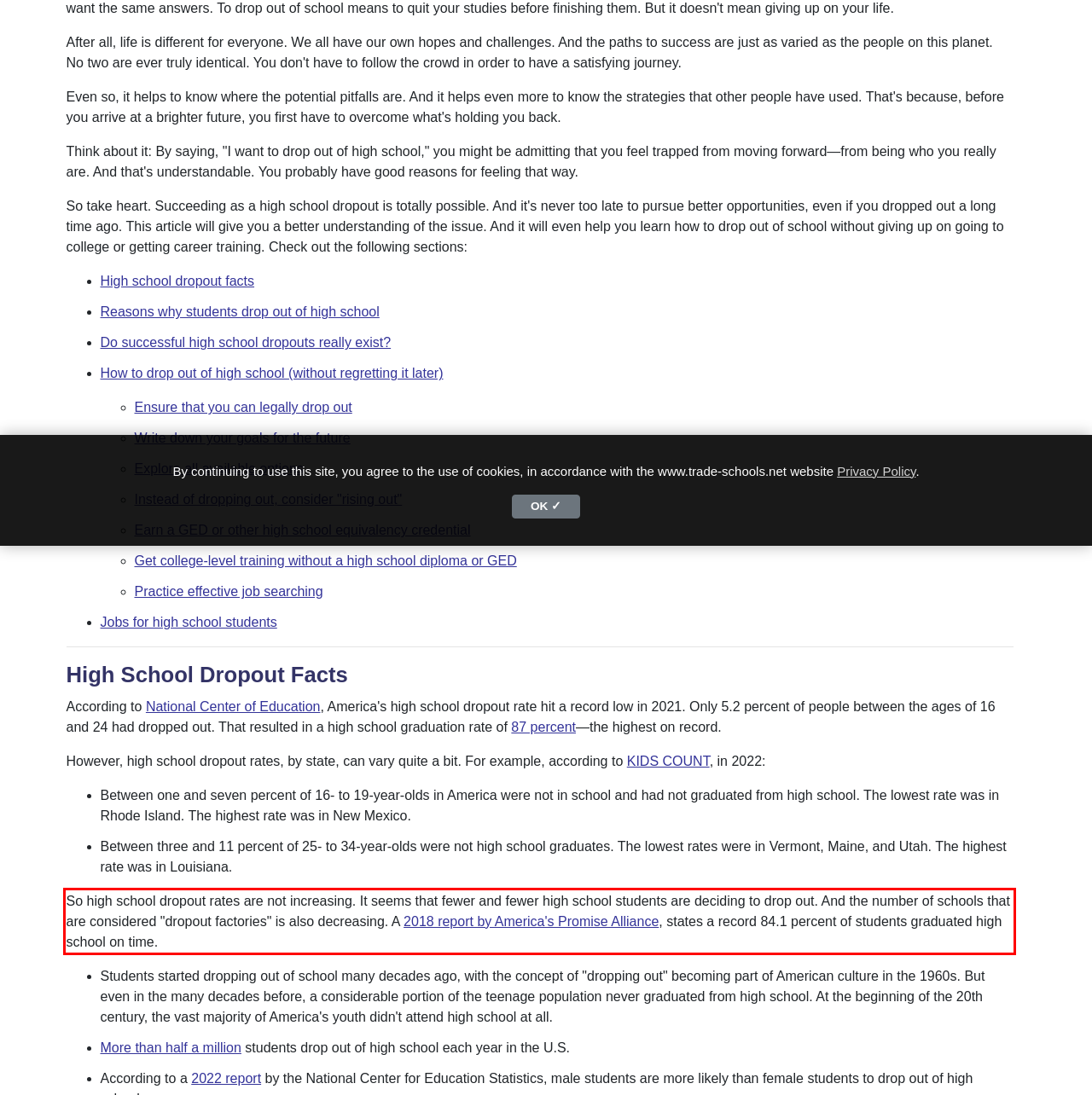Observe the screenshot of the webpage that includes a red rectangle bounding box. Conduct OCR on the content inside this red bounding box and generate the text.

So high school dropout rates are not increasing. It seems that fewer and fewer high school students are deciding to drop out. And the number of schools that are considered "dropout factories" is also decreasing. A 2018 report by America's Promise Alliance, states a record 84.1 percent of students graduated high school on time.